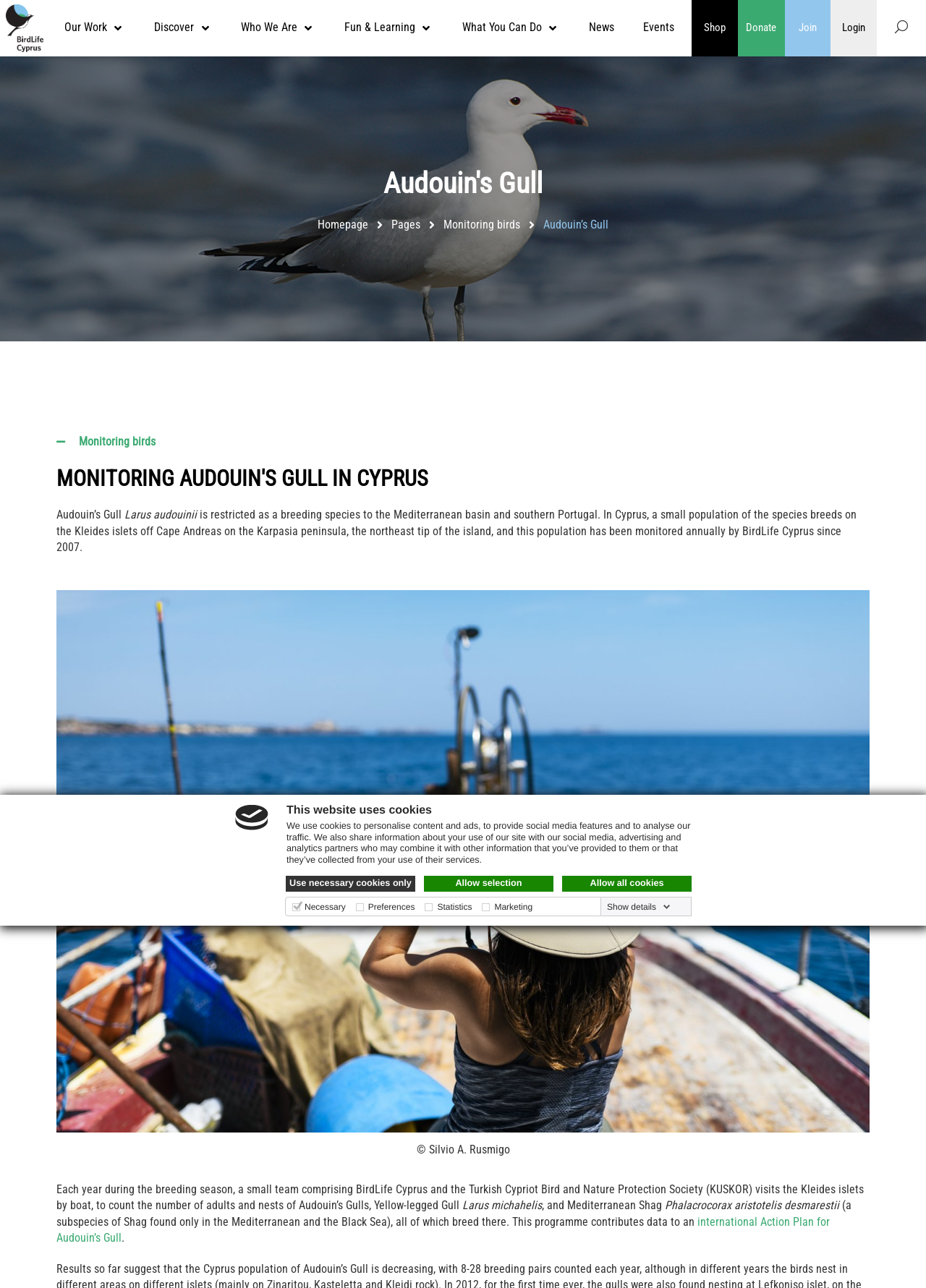What is the name of the bird species?
Using the image, answer in one word or phrase.

Audouin's Gull